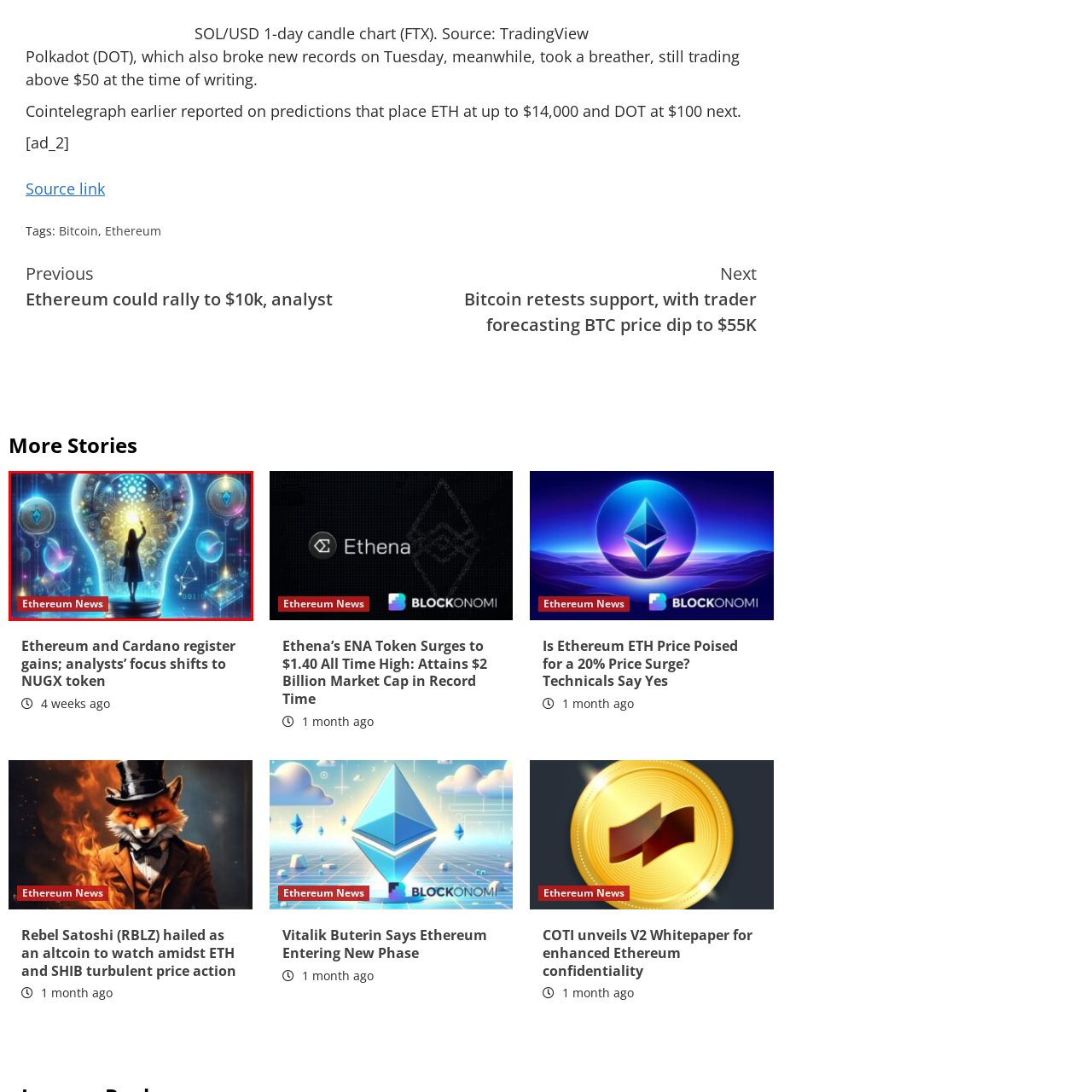Offer a detailed caption for the image that is surrounded by the red border.

The image depicts a futuristic scene featuring a woman standing in front of a glowing, lightbulb-shaped portal. She raises a hand, as if gesturing towards the vibrant light emanating from the bulb, which is surrounded by a myriad of digital symbols and glowing icons representing blockchain technology and cryptocurrency—most notably Ethereum. The background is a blend of blue tones and intricate patterns, emphasizing themes of innovation and digital exploration. Overlaying the image is a caption marked "Ethereum News," indicating a focus on developments related to Ethereum and its impact in the evolving landscape of cryptocurrencies.